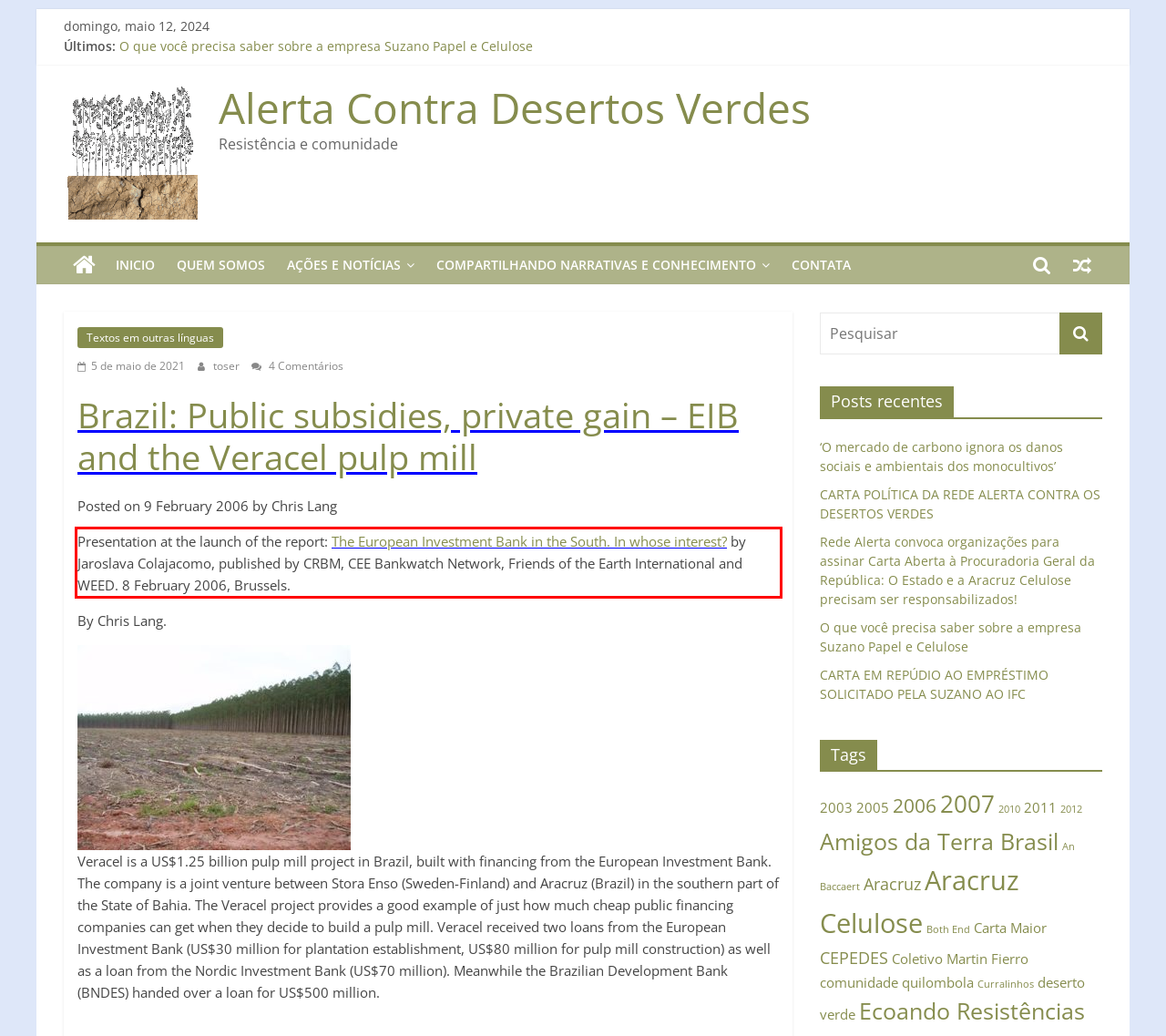From the given screenshot of a webpage, identify the red bounding box and extract the text content within it.

Presentation at the launch of the report: The European Investment Bank in the South. In whose interest? by Jaroslava Colajacomo, published by CRBM, CEE Bankwatch Network, Friends of the Earth International and WEED. 8 February 2006, Brussels.